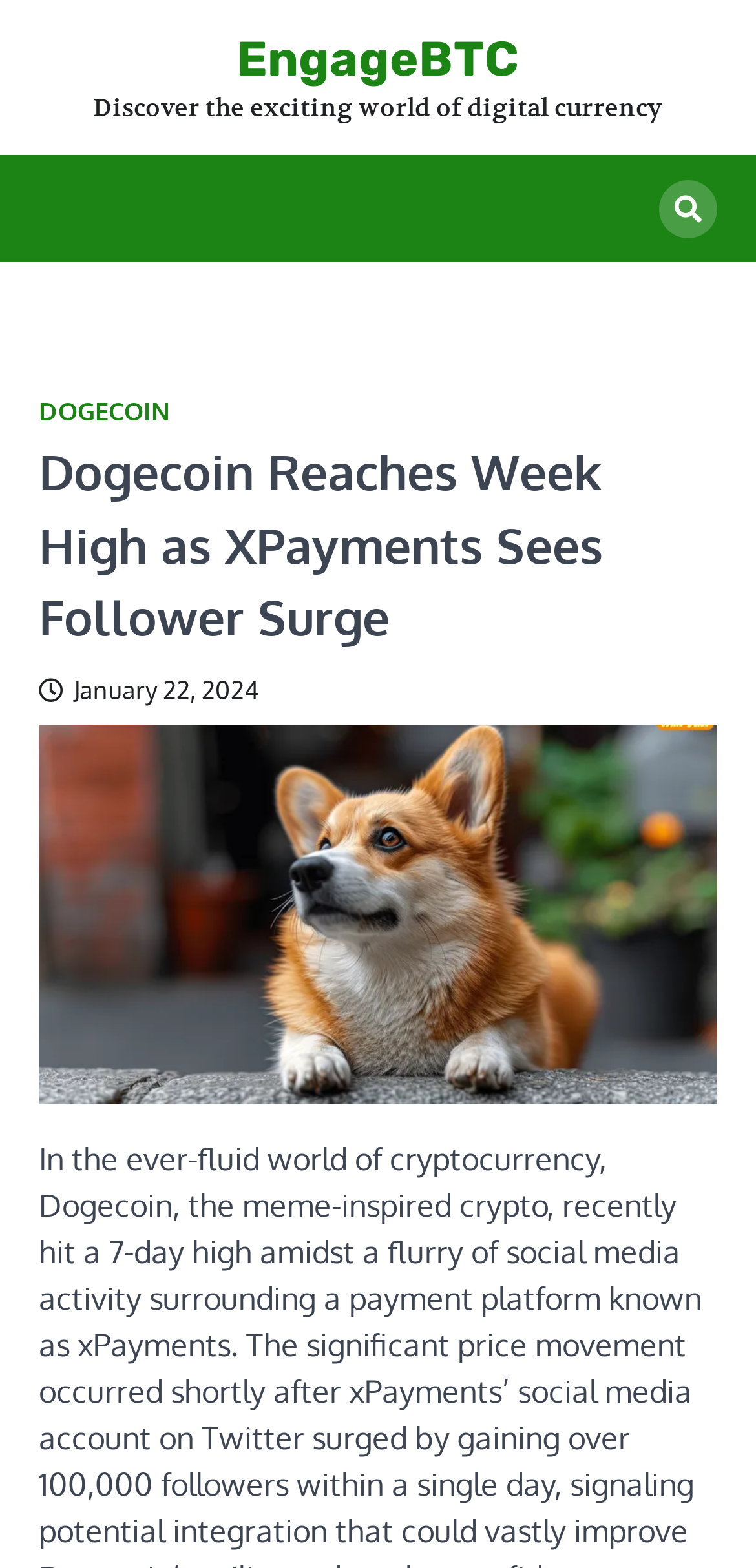Determine the bounding box coordinates for the UI element with the following description: "January 22, 2024January 22, 2024". The coordinates should be four float numbers between 0 and 1, represented as [left, top, right, bottom].

[0.051, 0.429, 0.344, 0.449]